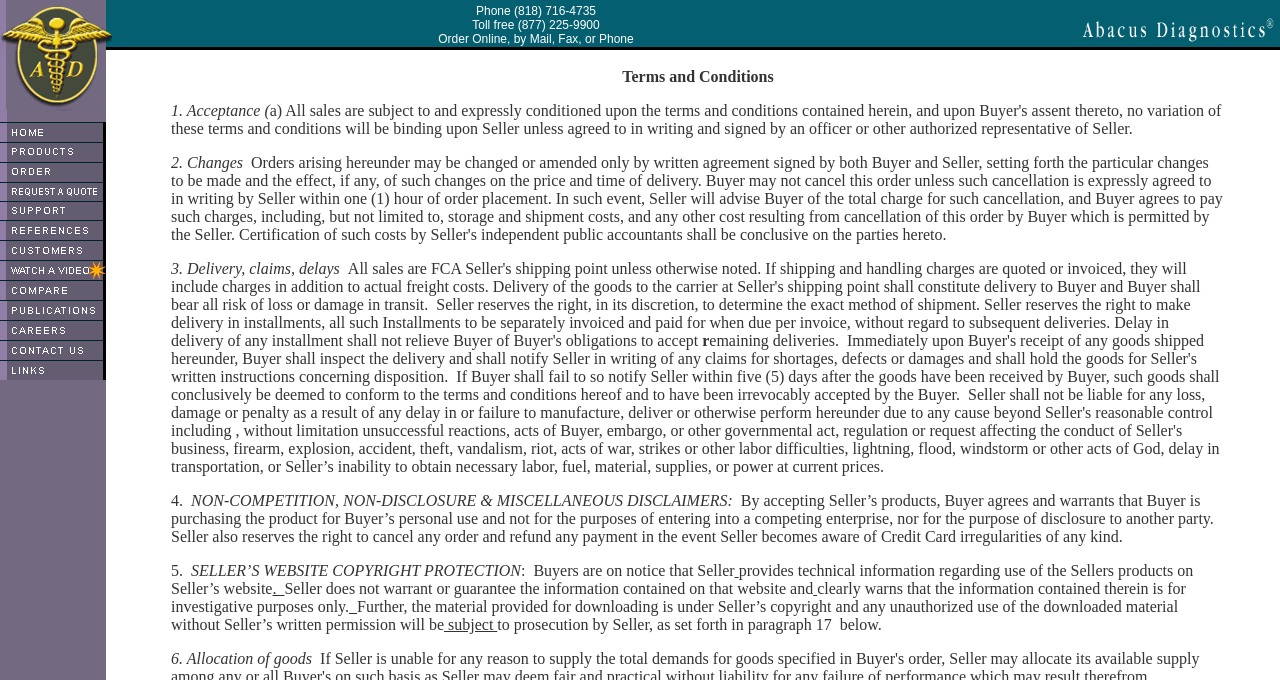Can you specify the bounding box coordinates for the region that should be clicked to fulfill this instruction: "Click the Contact link".

[0.0, 0.509, 0.083, 0.534]